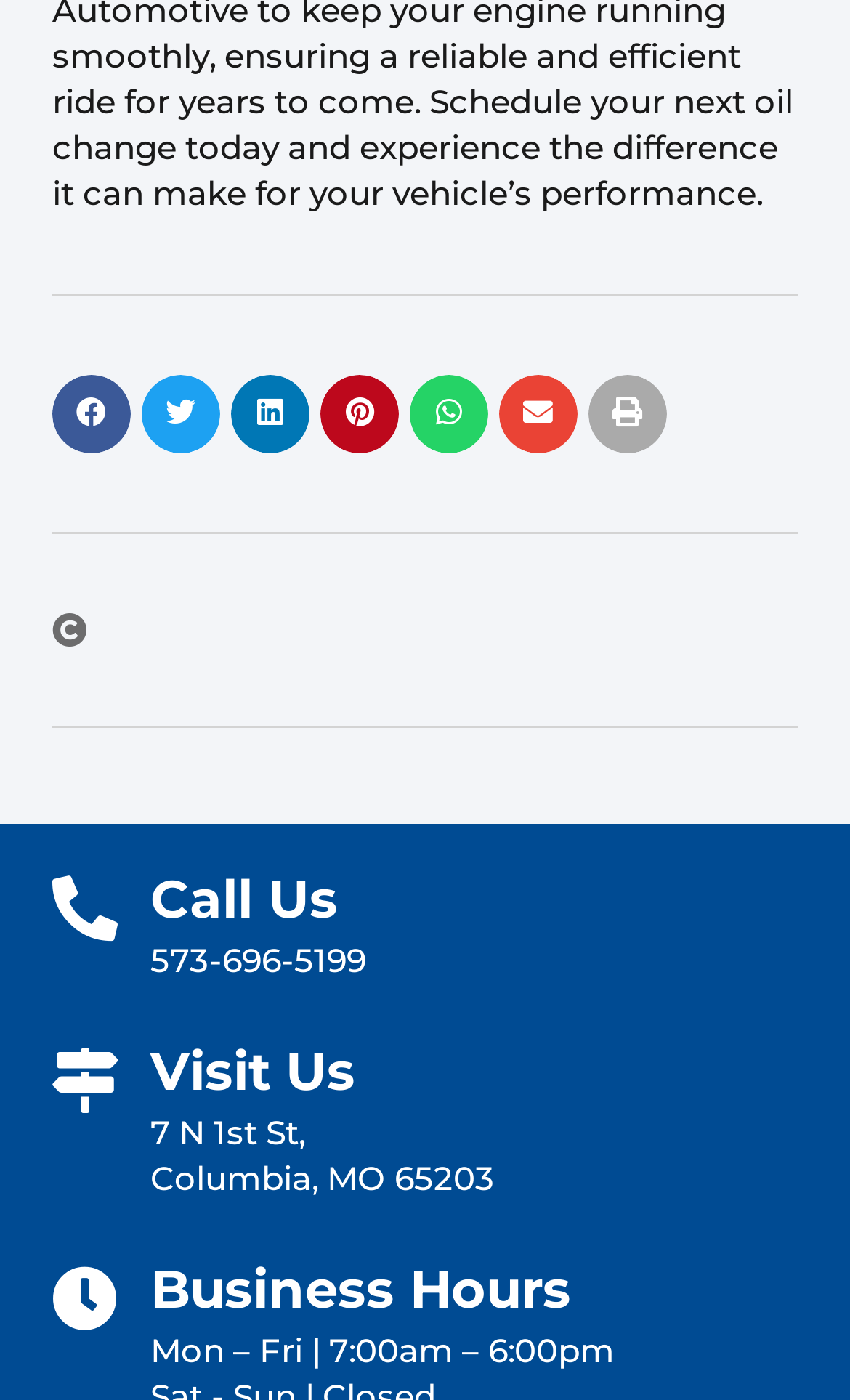Indicate the bounding box coordinates of the element that must be clicked to execute the instruction: "Share on email". The coordinates should be given as four float numbers between 0 and 1, i.e., [left, top, right, bottom].

[0.587, 0.268, 0.679, 0.324]